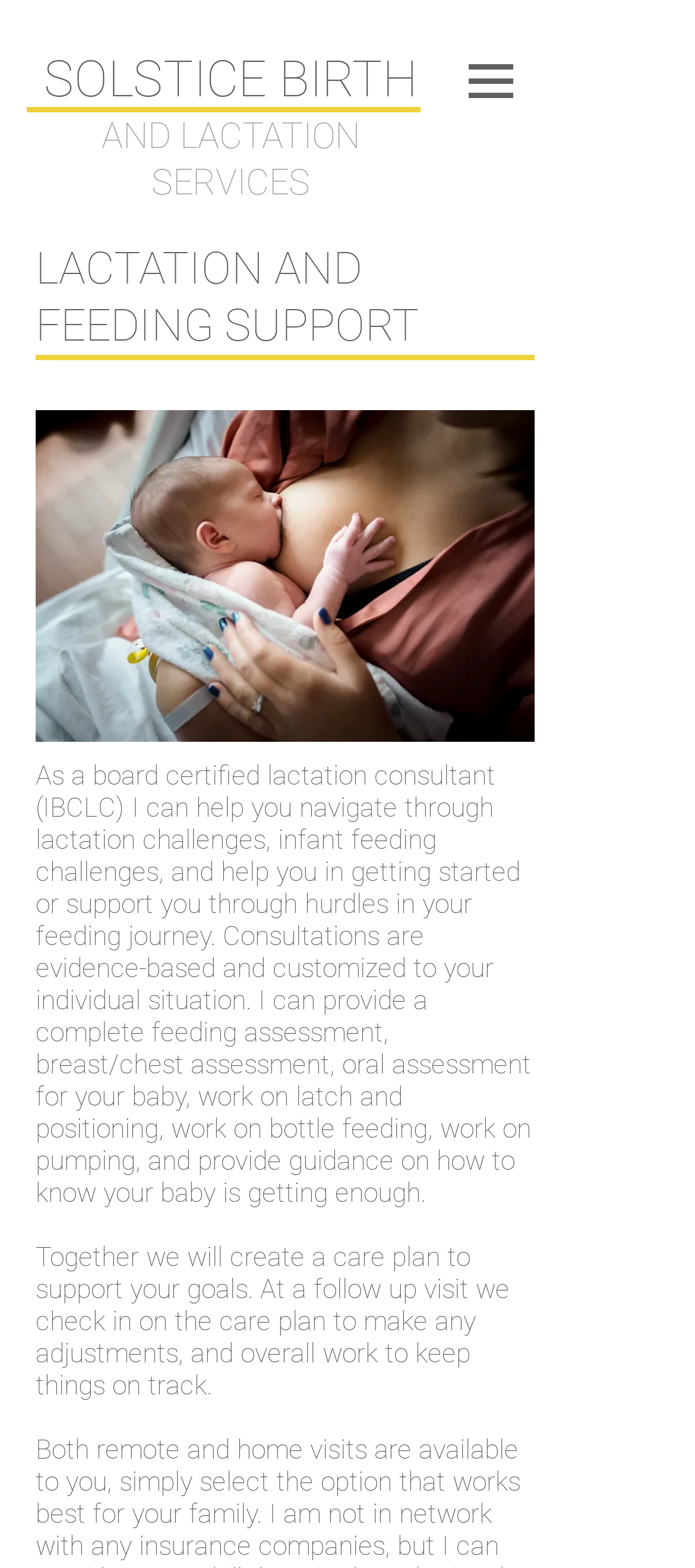Using the element description provided, determine the bounding box coordinates in the format (top-left x, top-left y, bottom-right x, bottom-right y). Ensure that all values are floating point numbers between 0 and 1. Element description: SOLSTICE BIRTH

[0.063, 0.032, 0.601, 0.069]